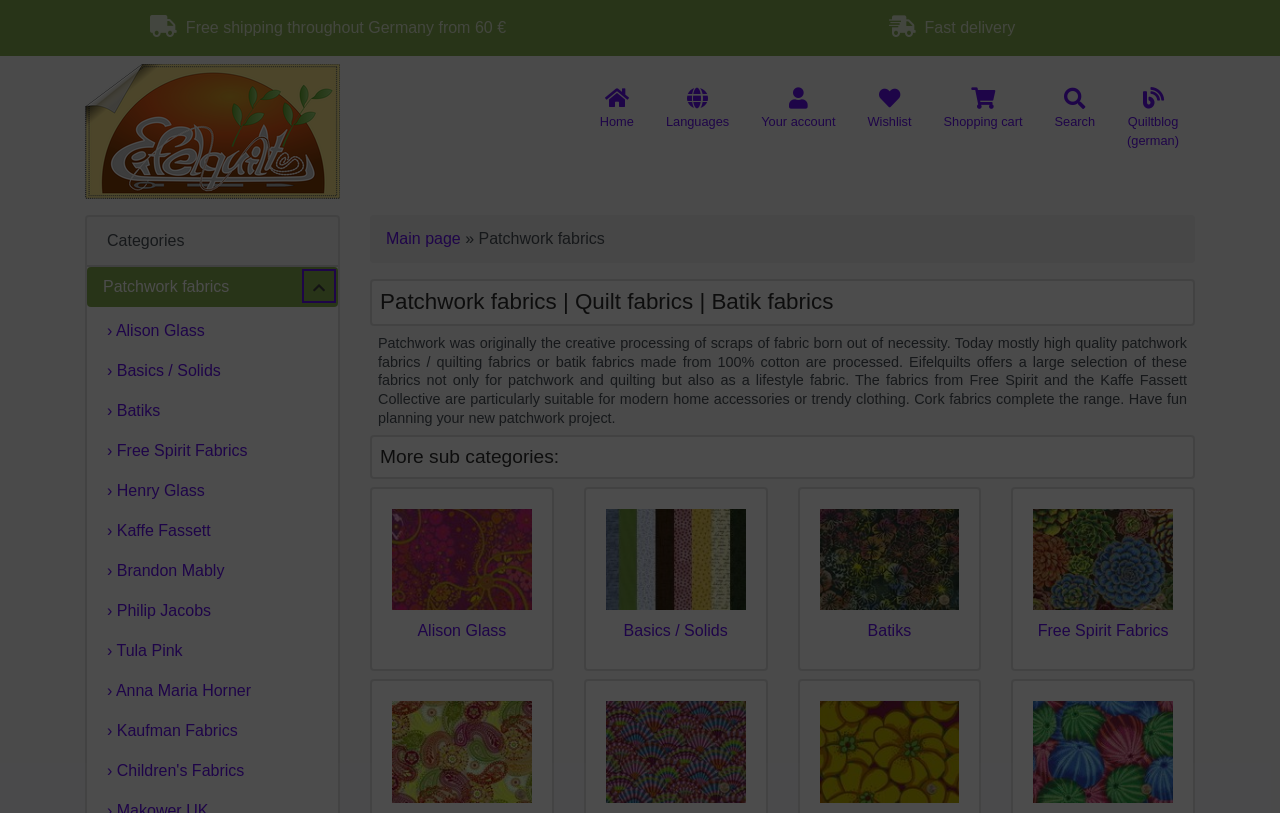Please find and report the bounding box coordinates of the element to click in order to perform the following action: "Search for something". The coordinates should be expressed as four float numbers between 0 and 1, in the format [left, top, right, bottom].

[0.811, 0.098, 0.868, 0.171]